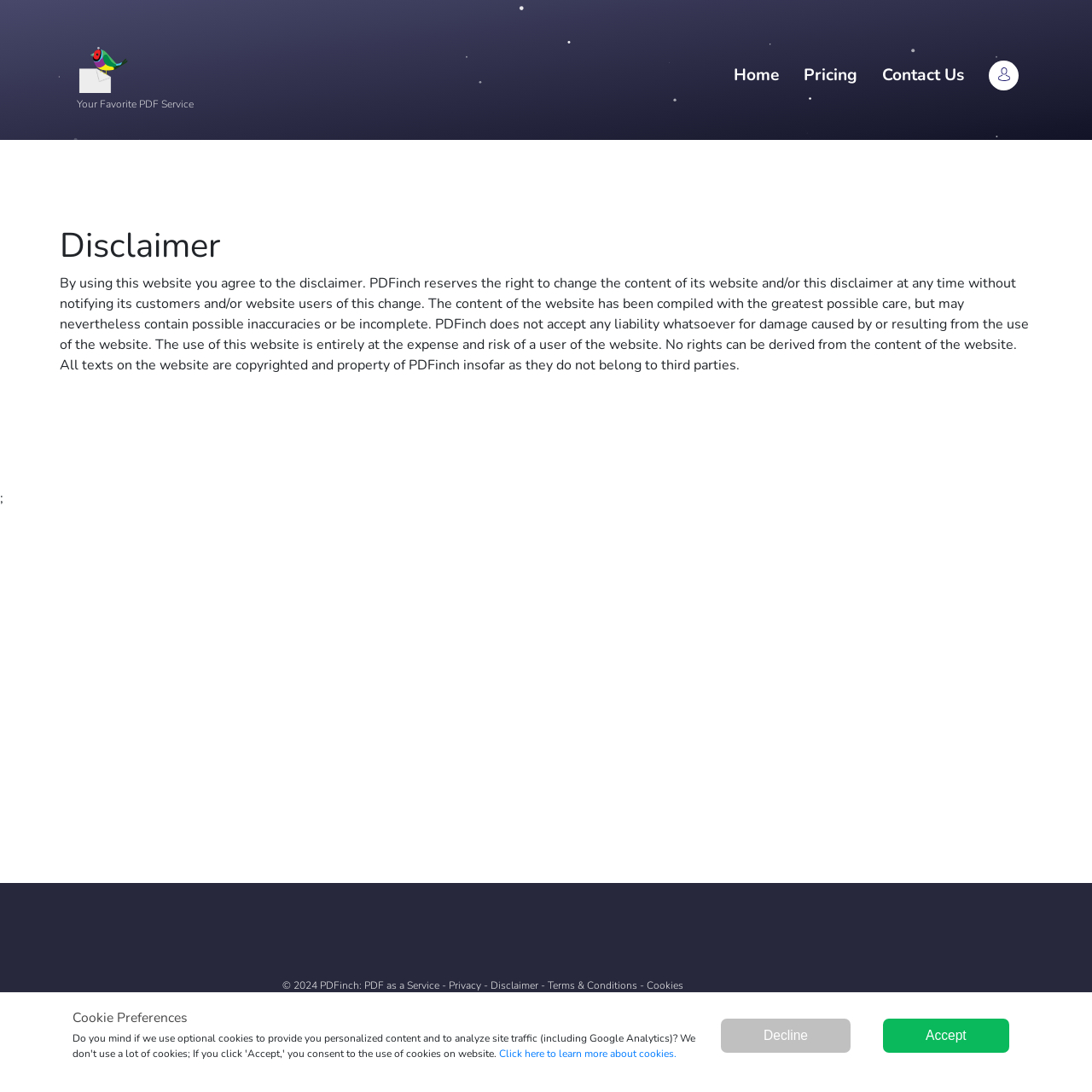Pinpoint the bounding box coordinates of the clickable element to carry out the following instruction: "View Pricing."

[0.731, 0.051, 0.79, 0.086]